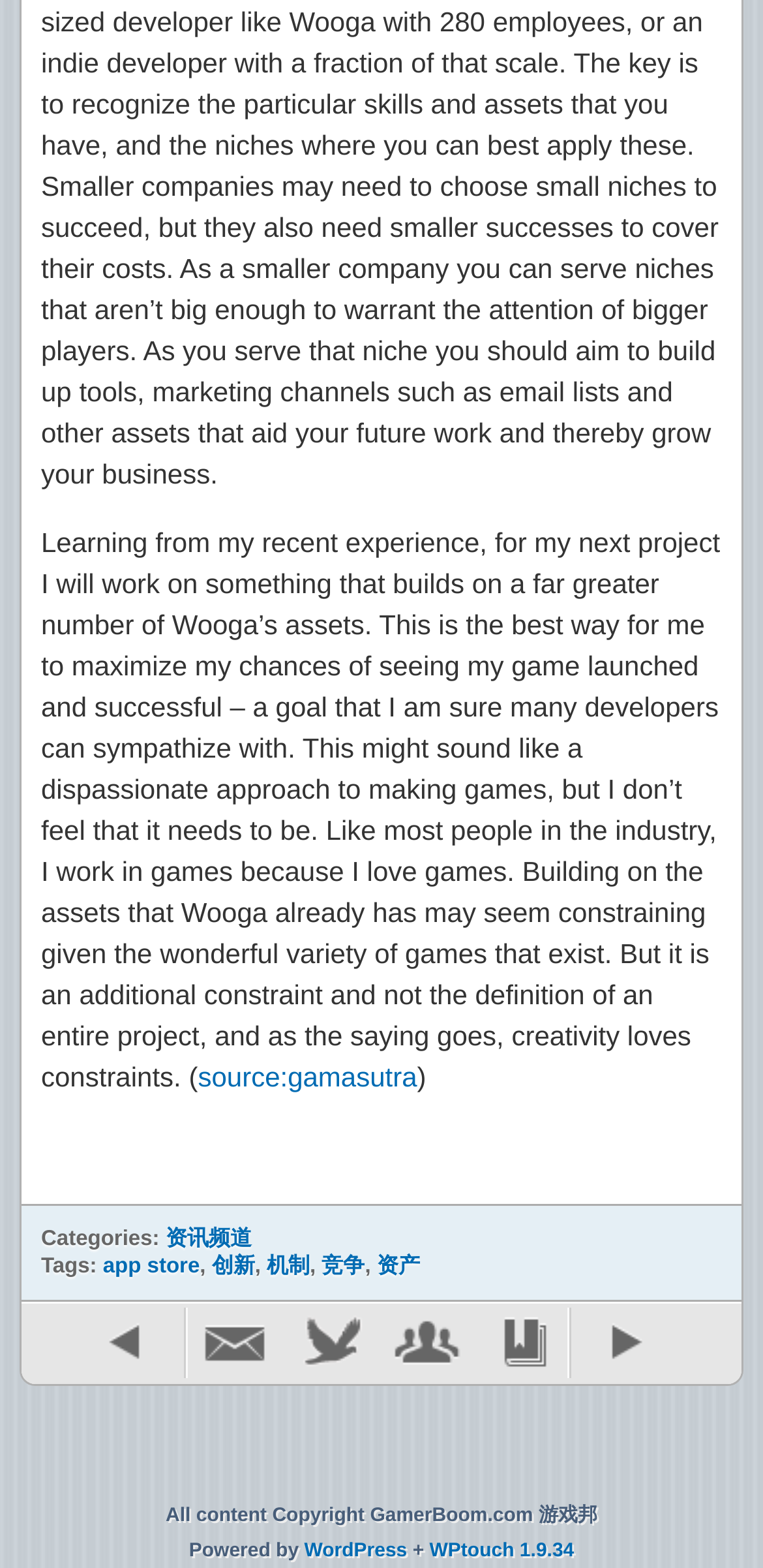Locate the coordinates of the bounding box for the clickable region that fulfills this instruction: "Click the link to view the source on Gamasutra".

[0.259, 0.676, 0.547, 0.696]